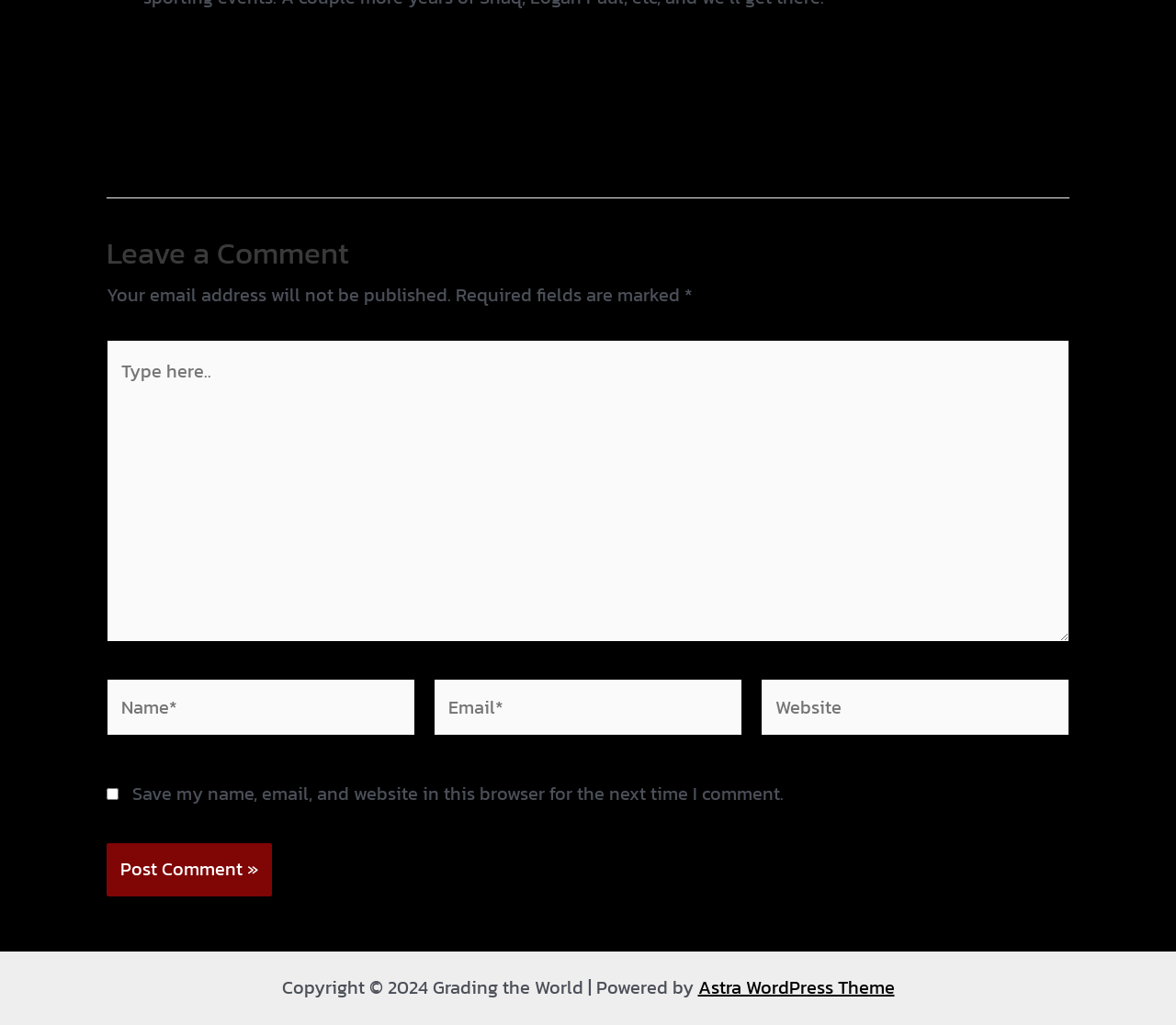What is the purpose of the text box at the top?
Give a detailed and exhaustive answer to the question.

The text box at the top is for users to leave a comment, as indicated by the heading 'Leave a Comment' above it and the placeholder text 'Type here..' inside the box.